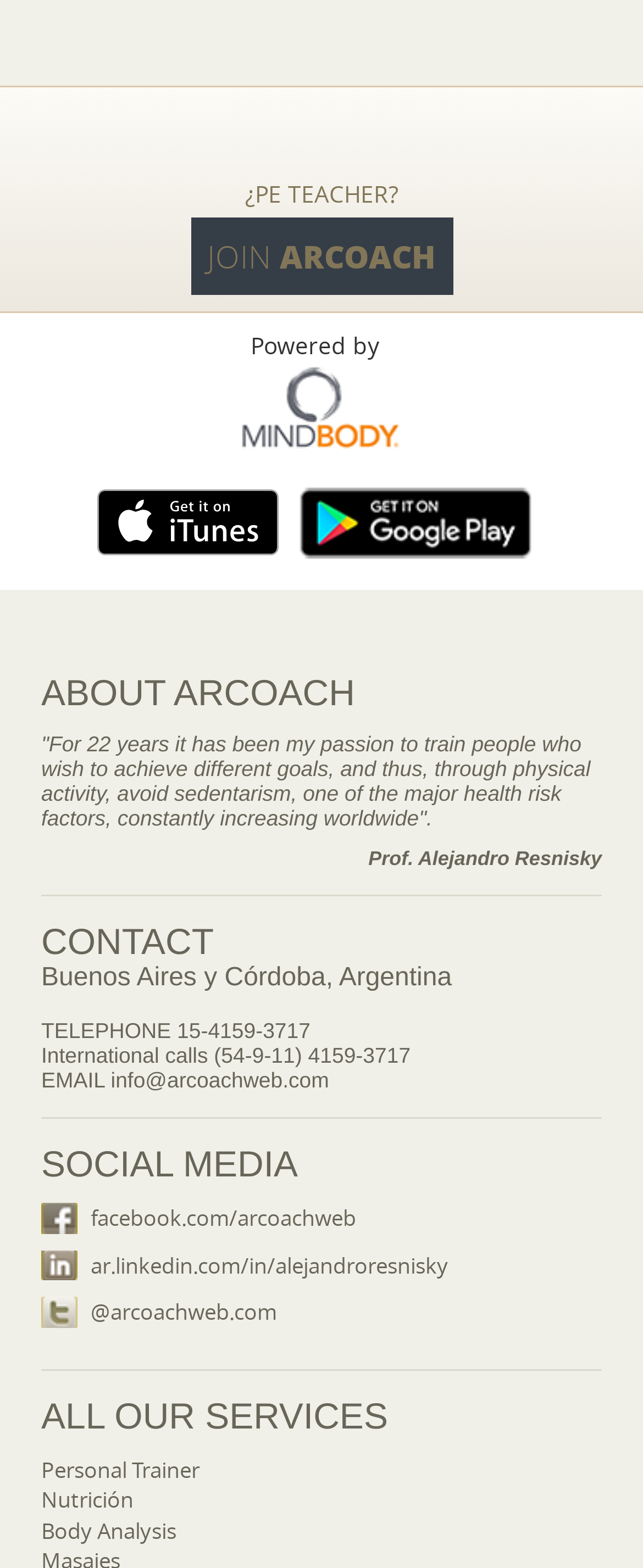Identify the bounding box coordinates of the element to click to follow this instruction: 'Send an email to 'info@arcoachweb.com''. Ensure the coordinates are four float values between 0 and 1, provided as [left, top, right, bottom].

[0.172, 0.681, 0.512, 0.697]